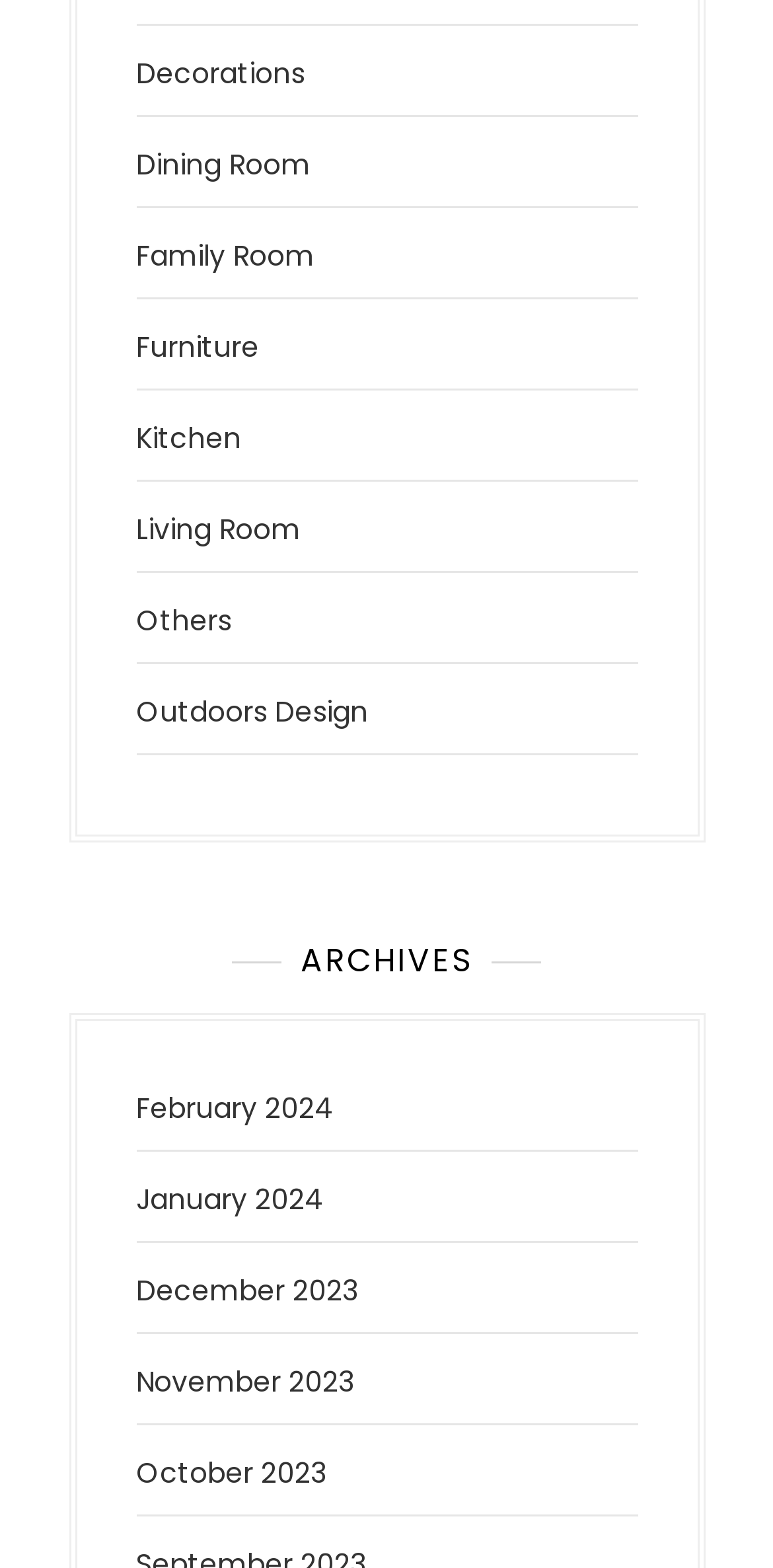Given the element description "February 2024" in the screenshot, predict the bounding box coordinates of that UI element.

[0.176, 0.695, 0.432, 0.72]